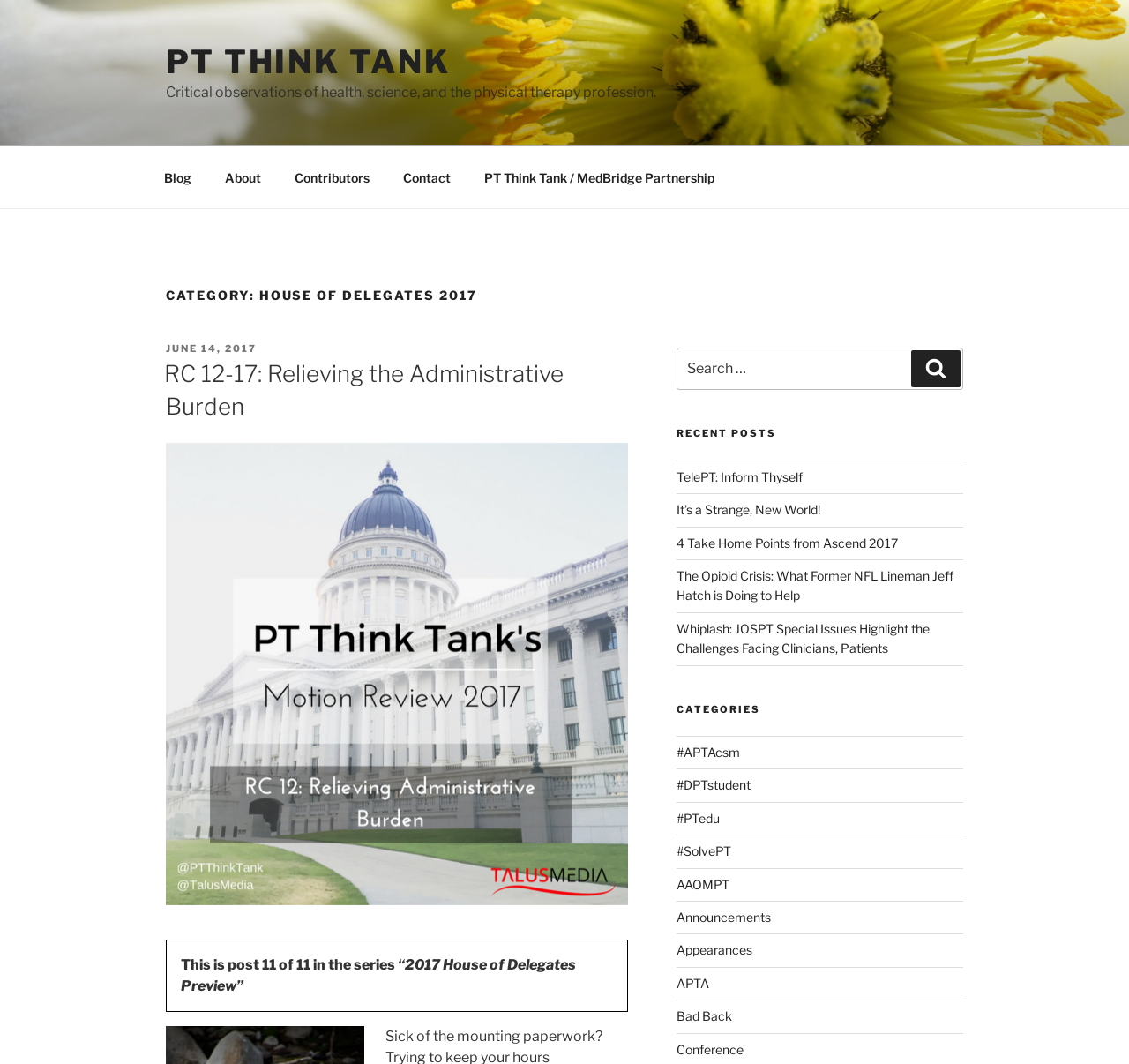Find the bounding box of the element with the following description: "Bad Back". The coordinates must be four float numbers between 0 and 1, formatted as [left, top, right, bottom].

[0.599, 0.948, 0.648, 0.962]